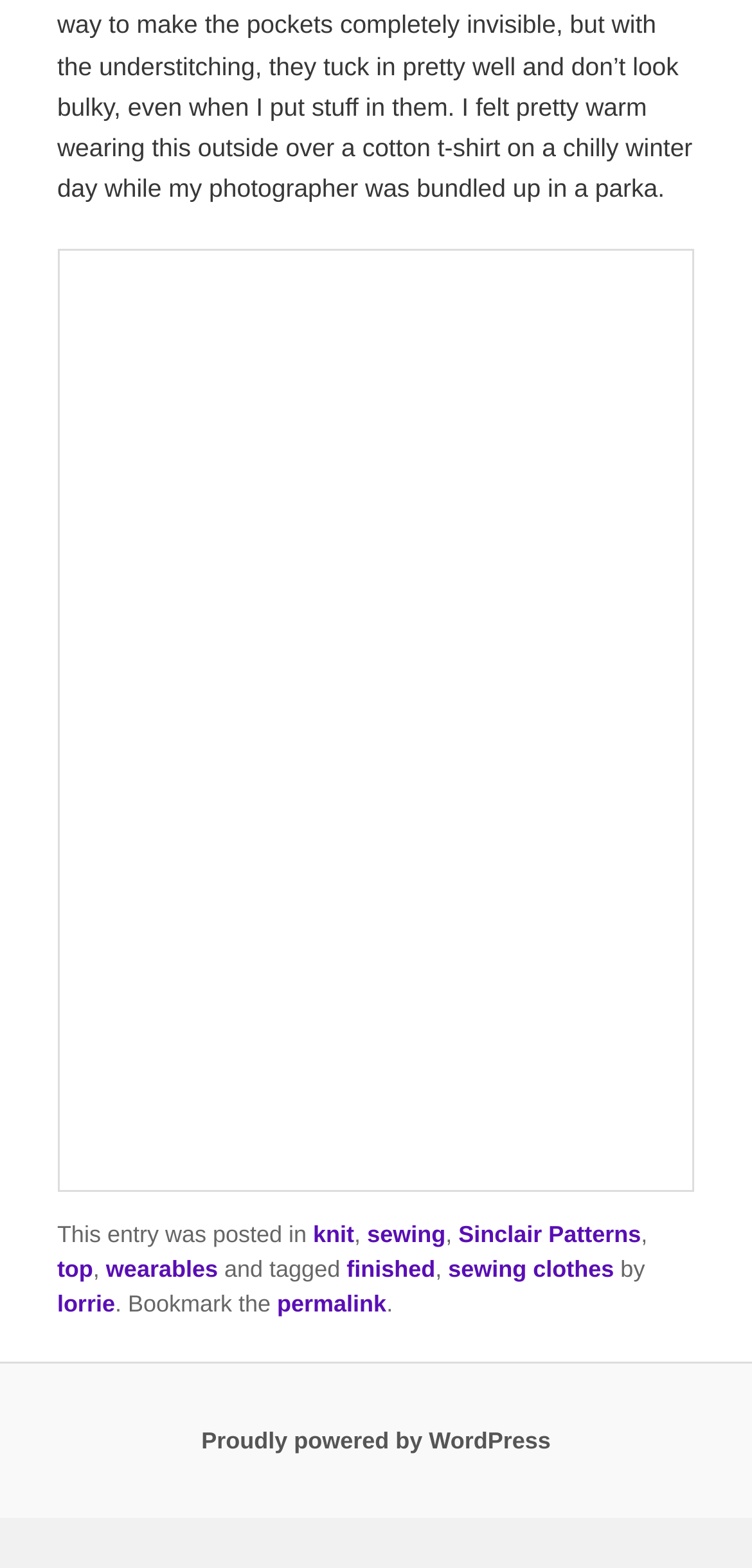Find the bounding box of the web element that fits this description: "permalink".

[0.368, 0.823, 0.514, 0.841]